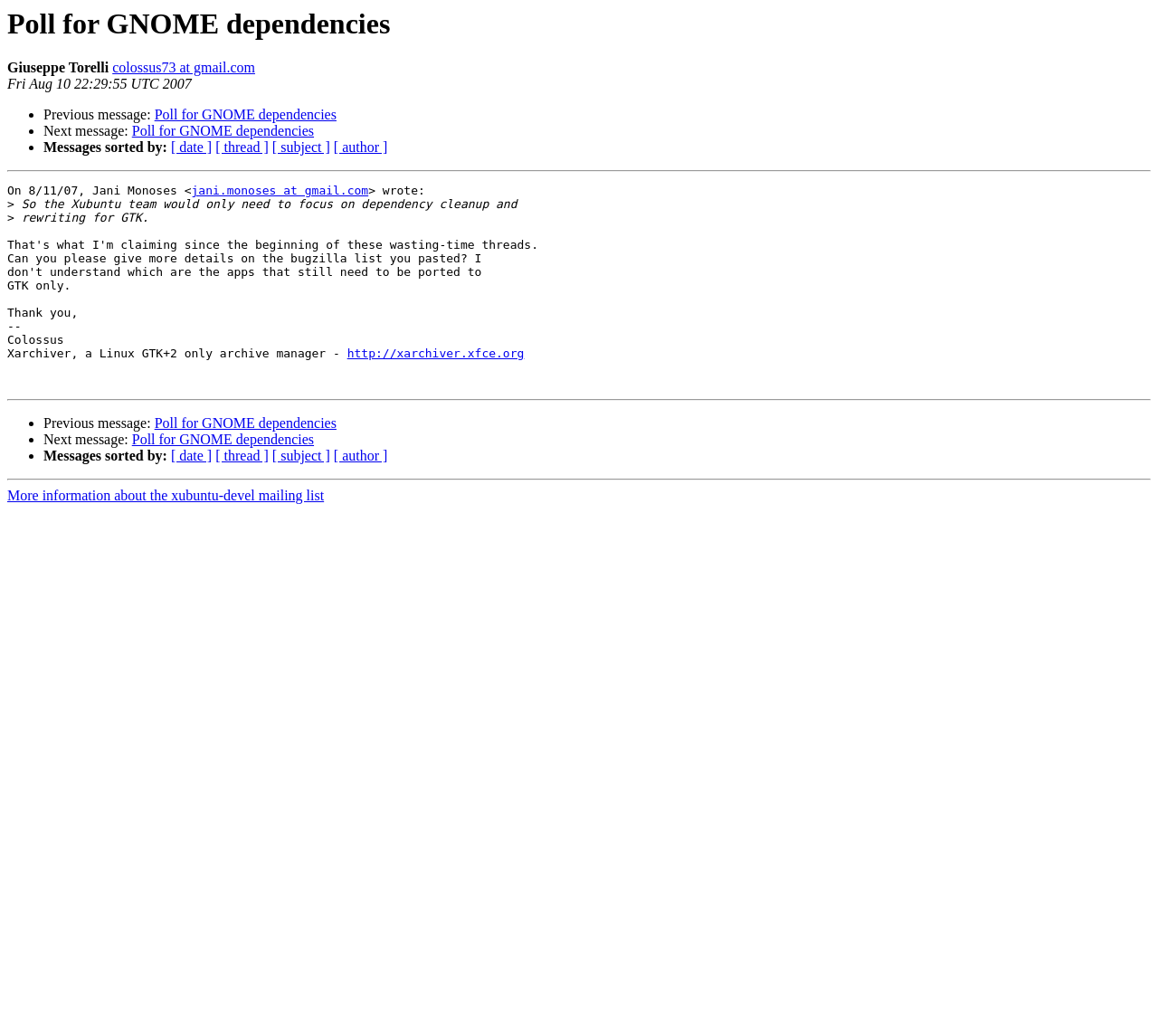Answer the following query concisely with a single word or phrase:
What is the sender's email address?

jani.monoses at gmail.com